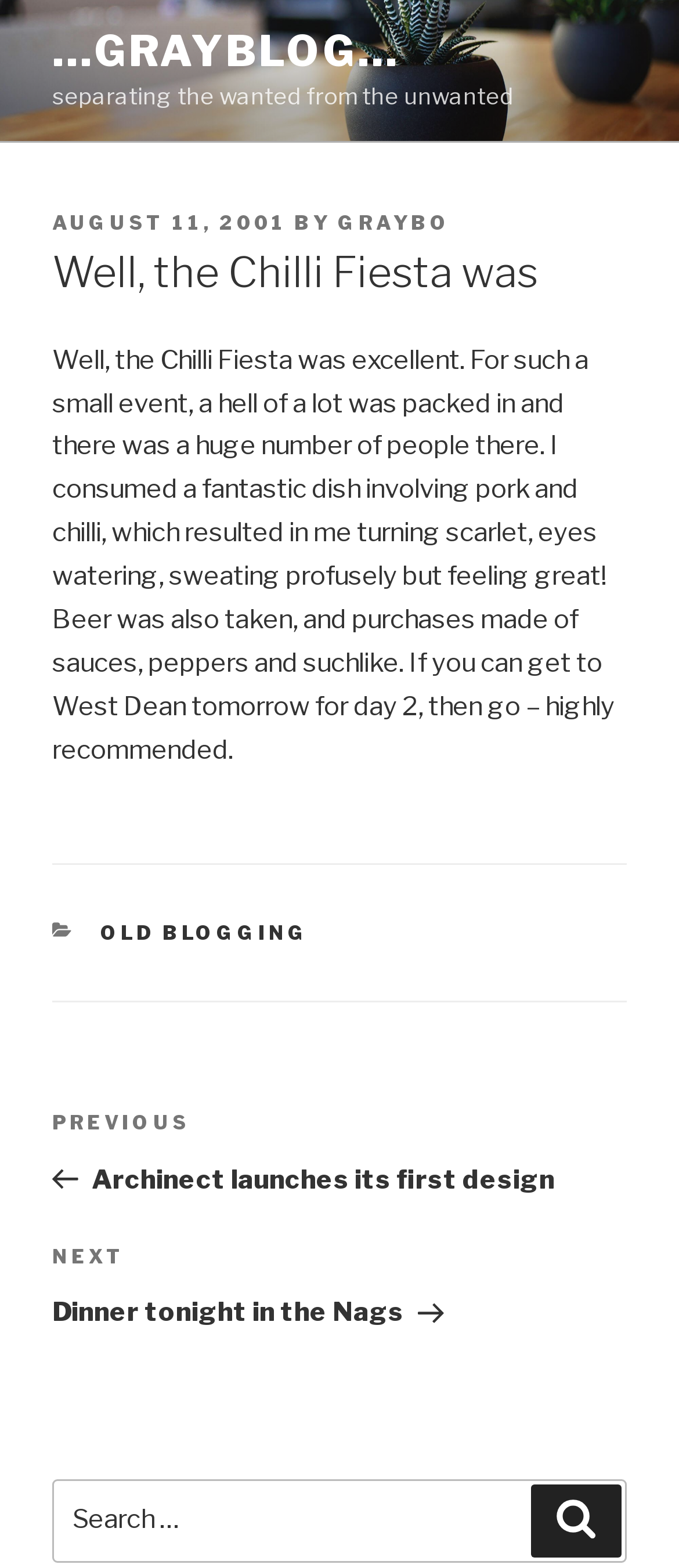What is the date of the post? Using the information from the screenshot, answer with a single word or phrase.

AUGUST 11, 2001